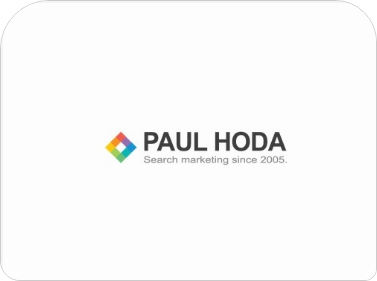Please answer the following question using a single word or phrase: 
What is the company's area of expertise?

search marketing